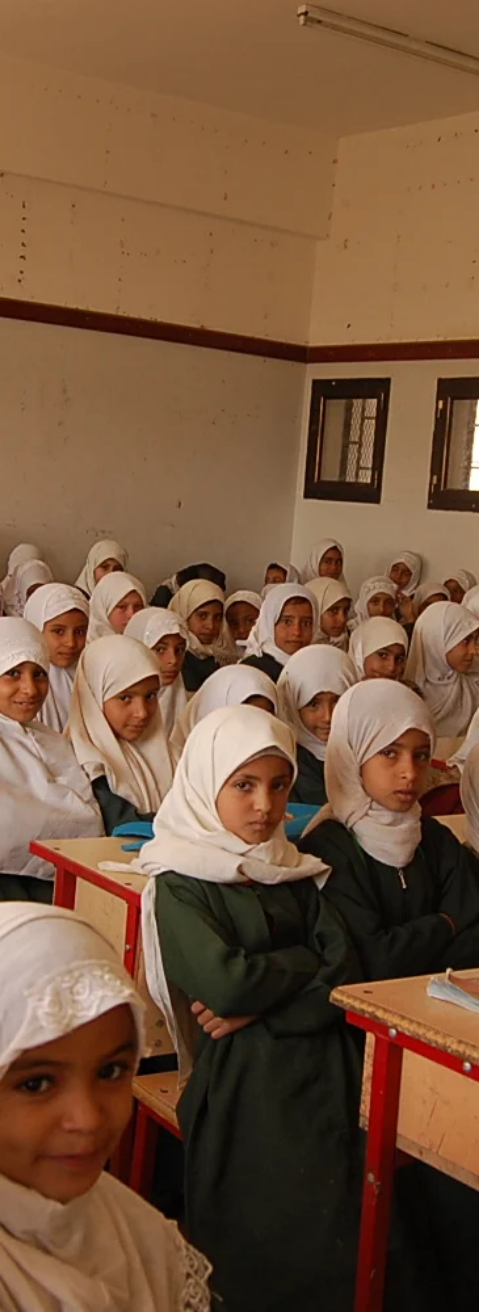Examine the screenshot and answer the question in as much detail as possible: What is the primary focus of the classroom environment?

The caption suggests that the classroom environment is modest, with plain walls and small windows, implying that the focus is on learning and education rather than aesthetics or luxury.